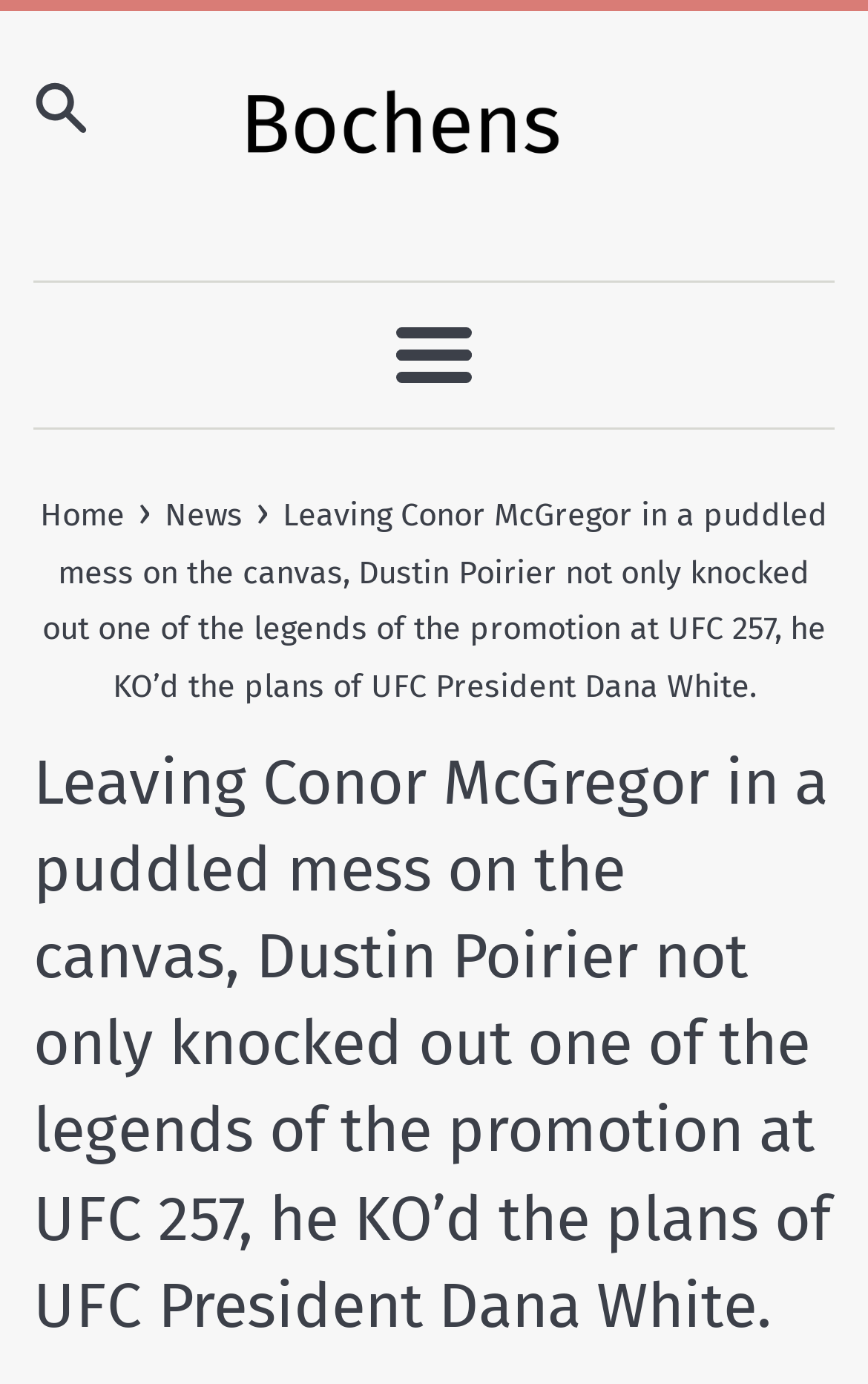Can you find the bounding box coordinates for the UI element given this description: "alt="Bochens""? Provide the coordinates as four float numbers between 0 and 1: [left, top, right, bottom].

[0.269, 0.056, 0.654, 0.131]